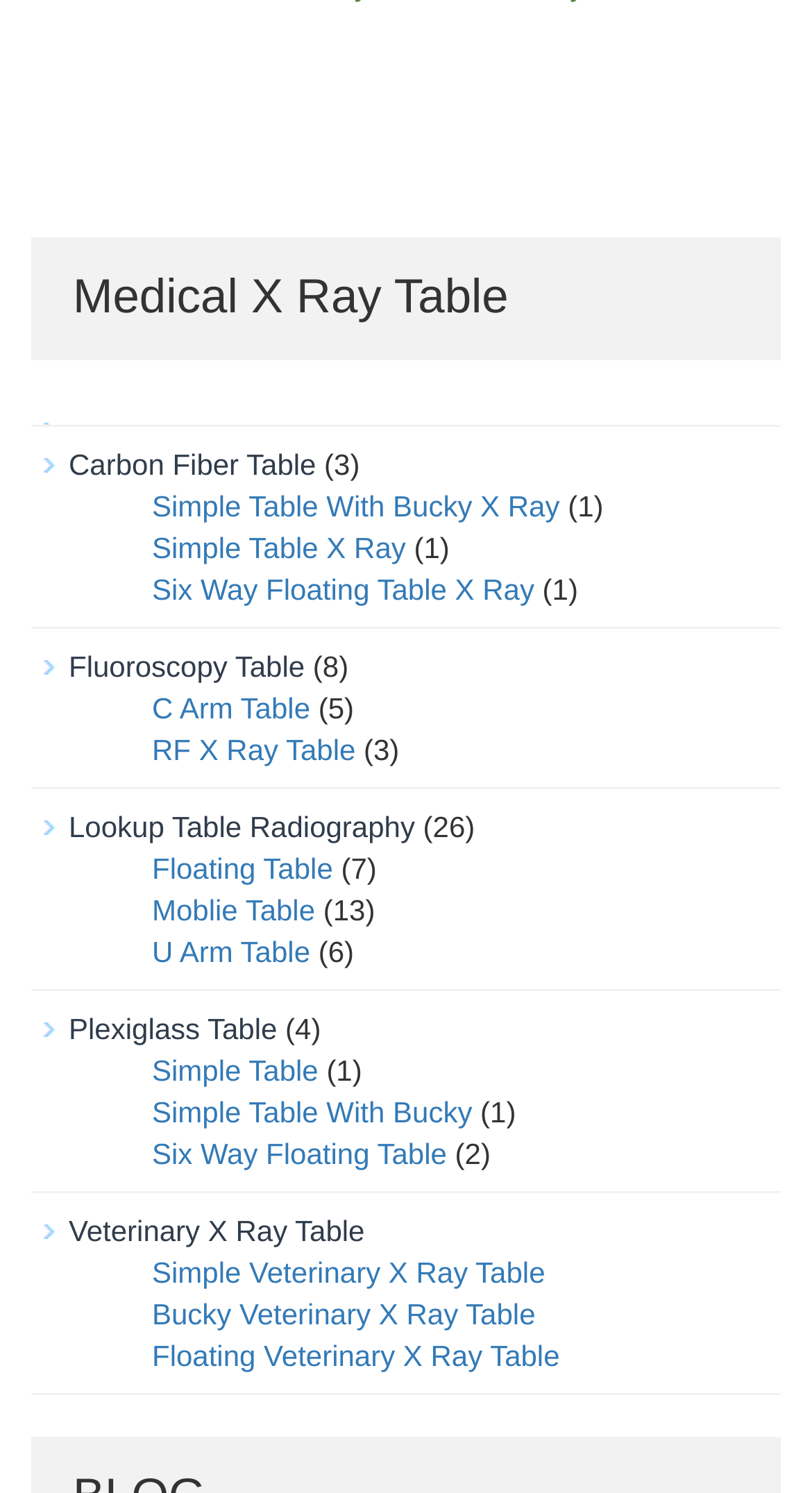Is there a table type specifically designed for veterinary use?
Answer the question in as much detail as possible.

I found several links that contain the word 'Veterinary' in their text, such as 'Veterinary X Ray Table', 'Simple Veterinary X Ray Table', and 'Bucky Veterinary X Ray Table', which suggests that there are table types specifically designed for veterinary use.